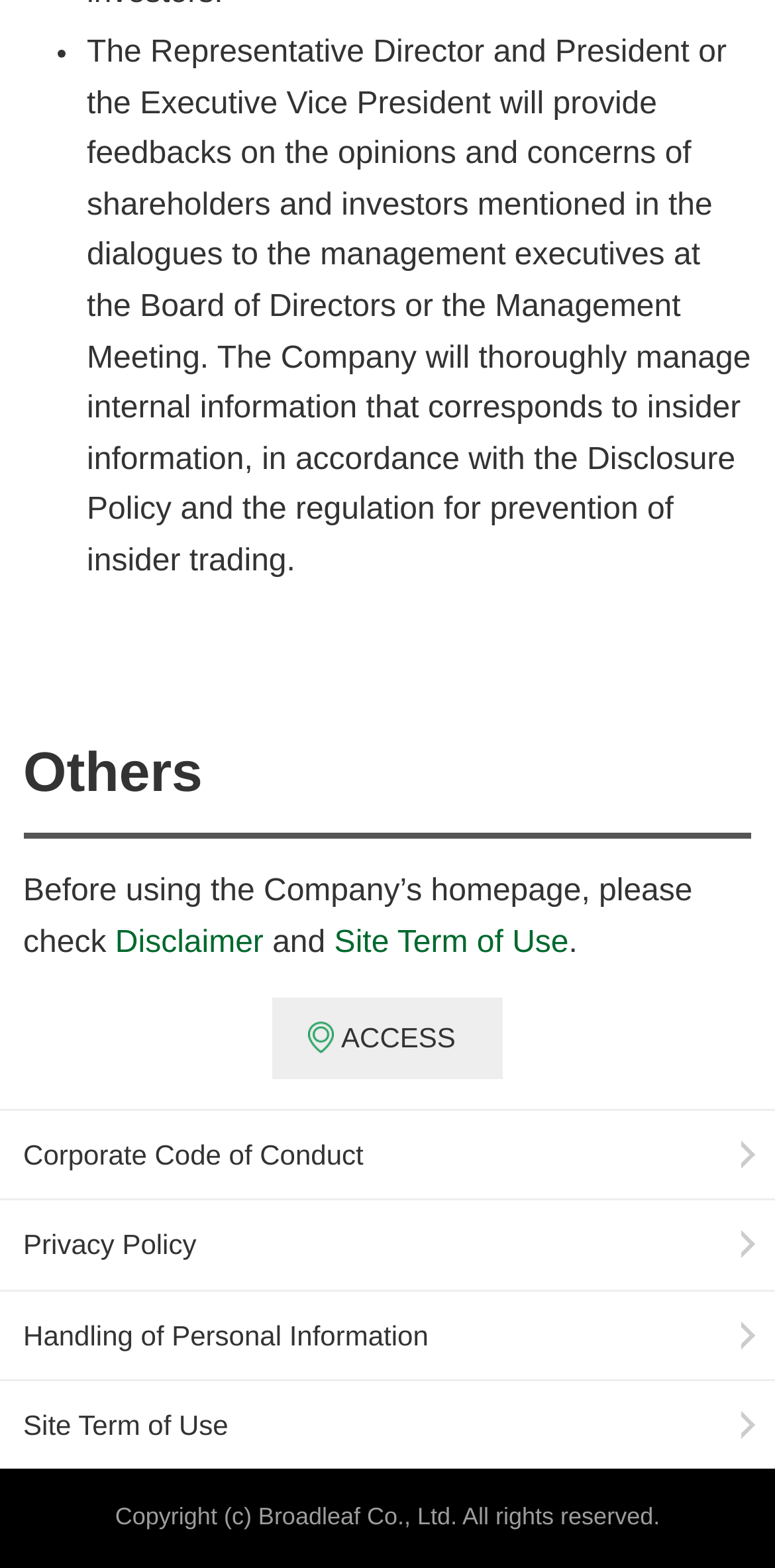Use a single word or phrase to answer this question: 
What is the purpose of the Handling of Personal Information link?

To provide personal information handling policy